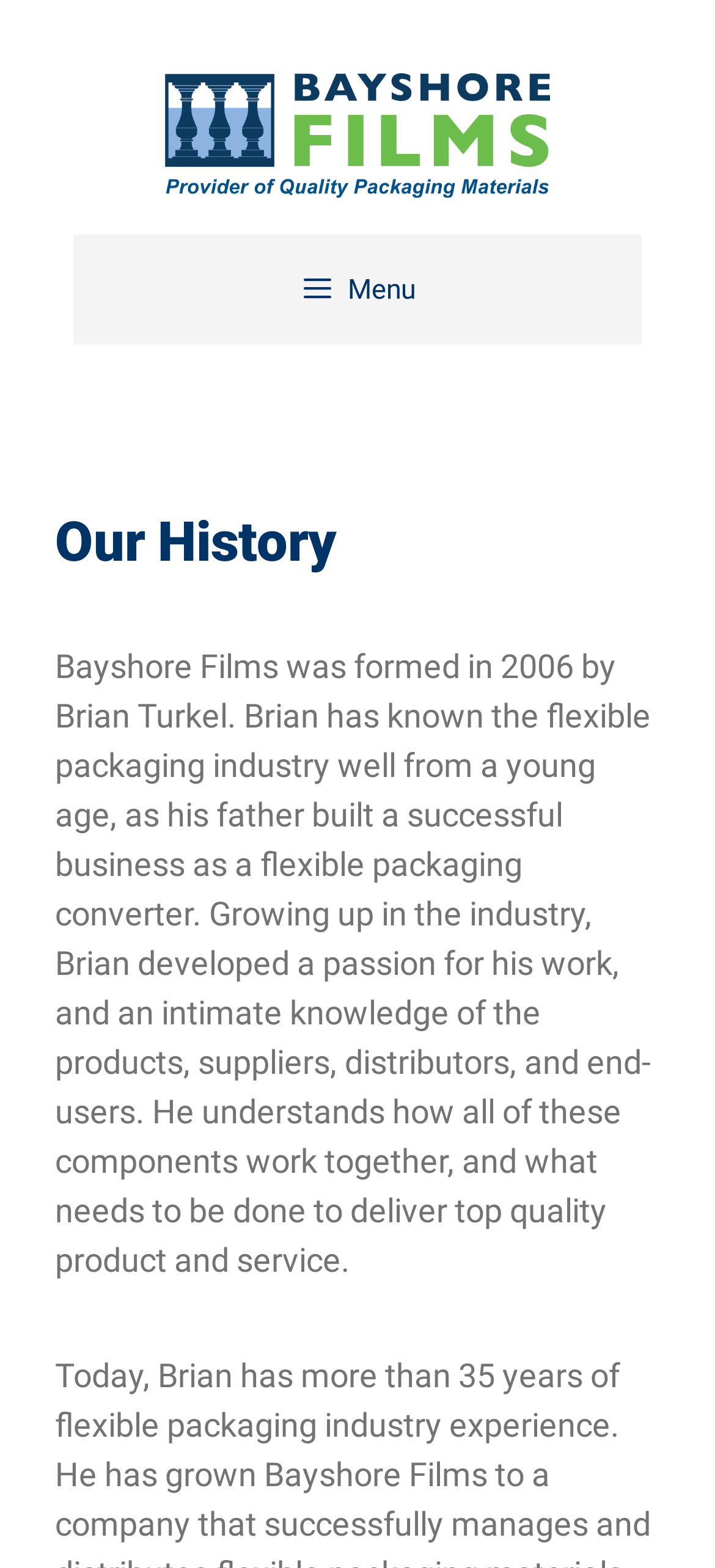Determine the bounding box coordinates for the UI element matching this description: "Menu".

[0.103, 0.149, 0.897, 0.219]